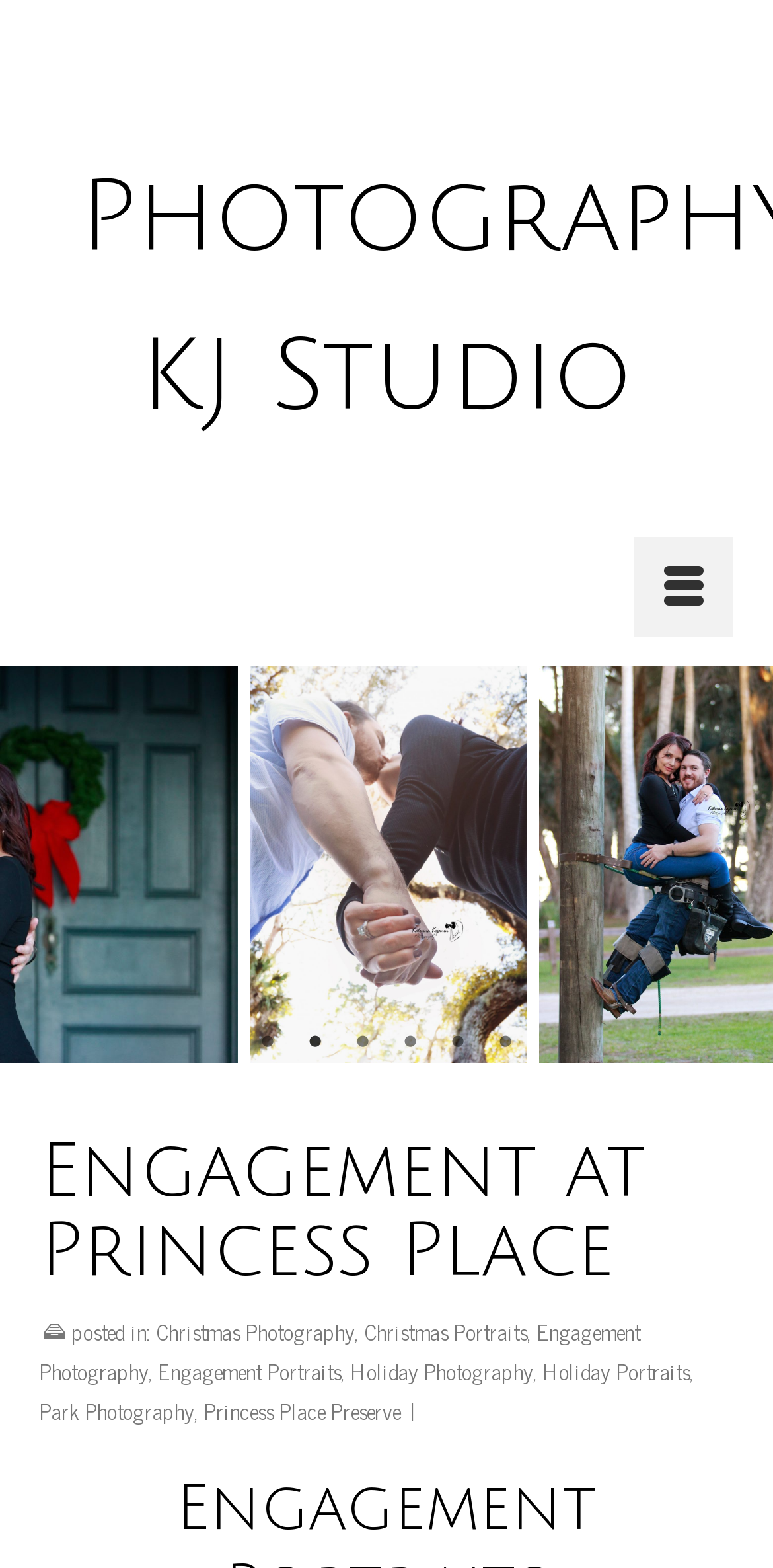Identify the bounding box coordinates of the element to click to follow this instruction: 'Click the 'Menu' button'. Ensure the coordinates are four float values between 0 and 1, provided as [left, top, right, bottom].

[0.821, 0.343, 0.949, 0.406]